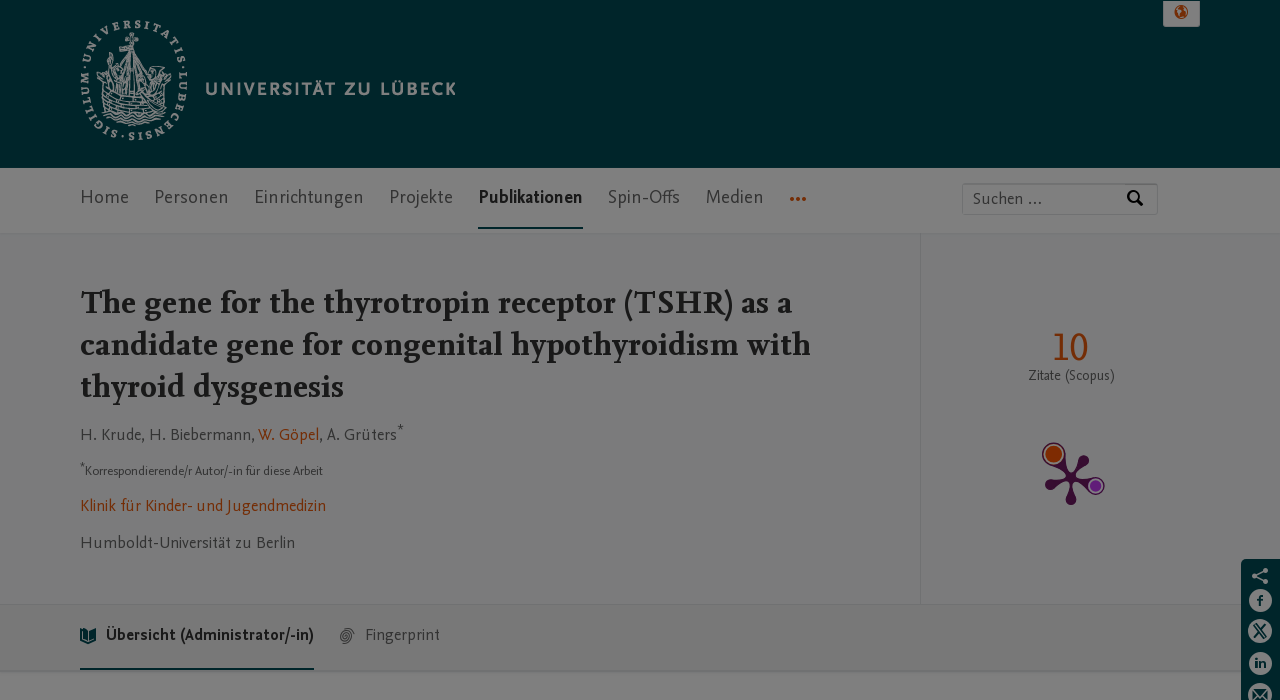Locate the bounding box coordinates of the region to be clicked to comply with the following instruction: "Select language". The coordinates must be four float numbers between 0 and 1, in the form [left, top, right, bottom].

[0.909, 0.001, 0.937, 0.037]